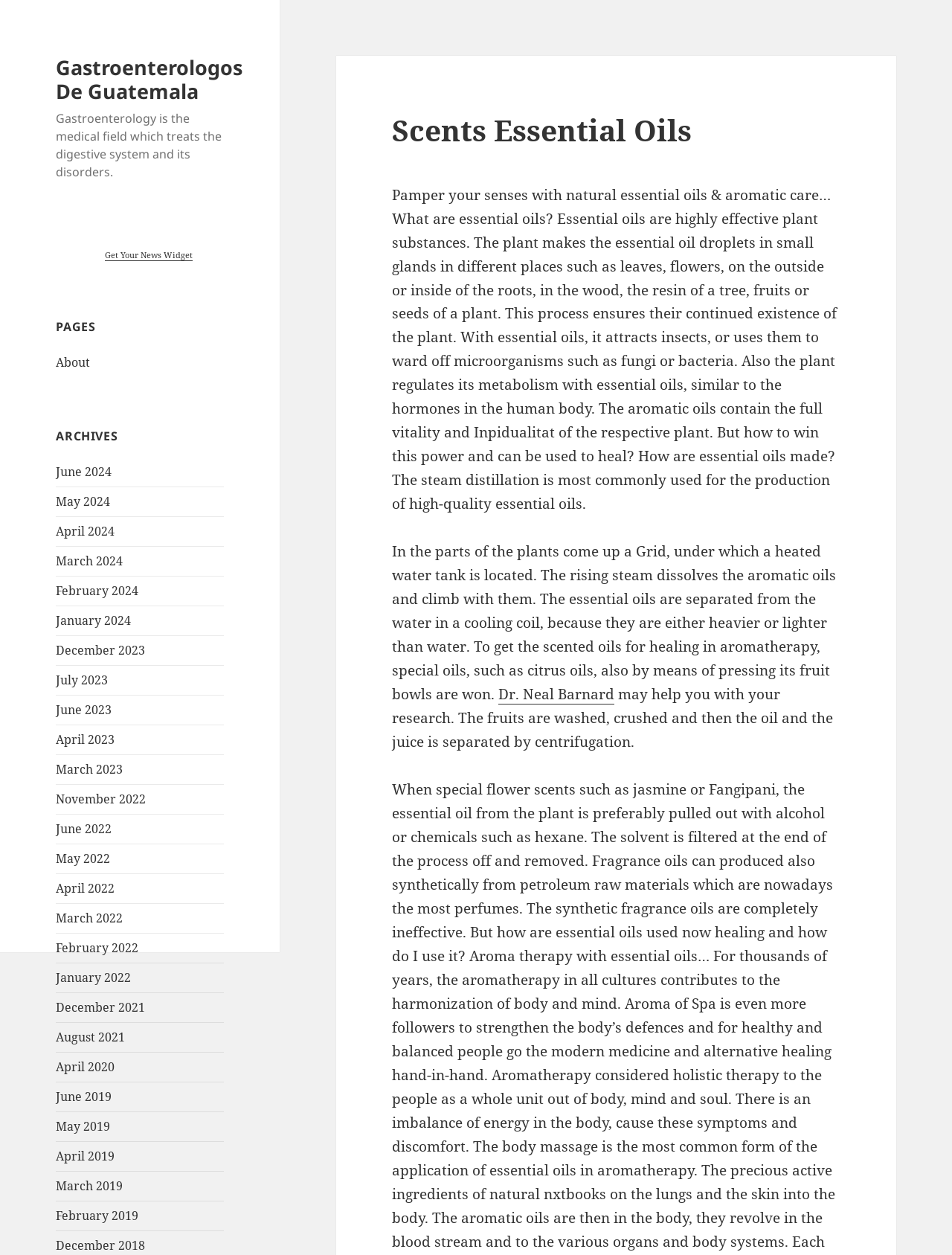Please find the main title text of this webpage.

Scents Essential Oils